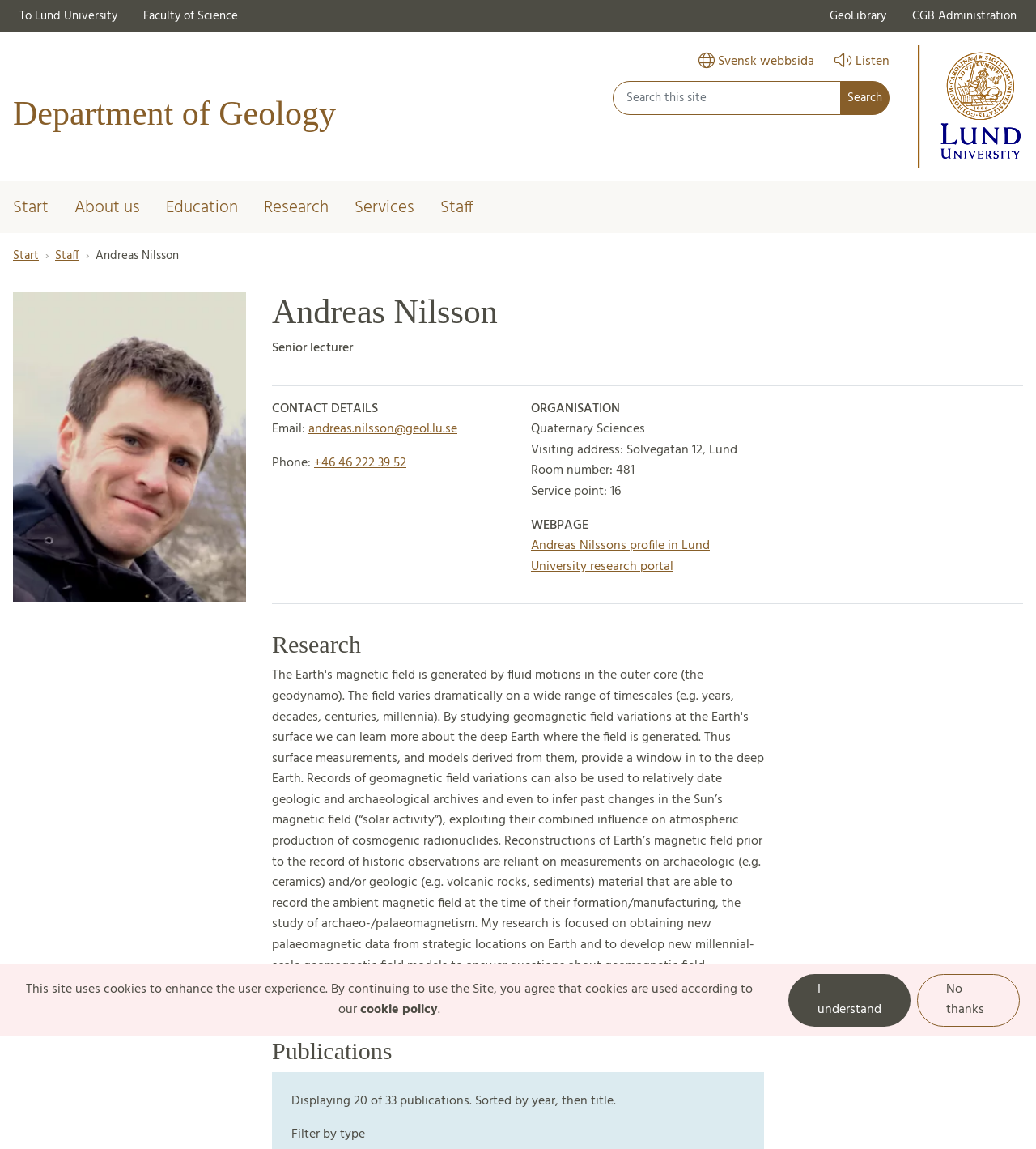Find the bounding box coordinates of the element's region that should be clicked in order to follow the given instruction: "Go to the department of geology". The coordinates should consist of four float numbers between 0 and 1, i.e., [left, top, right, bottom].

[0.012, 0.081, 0.324, 0.116]